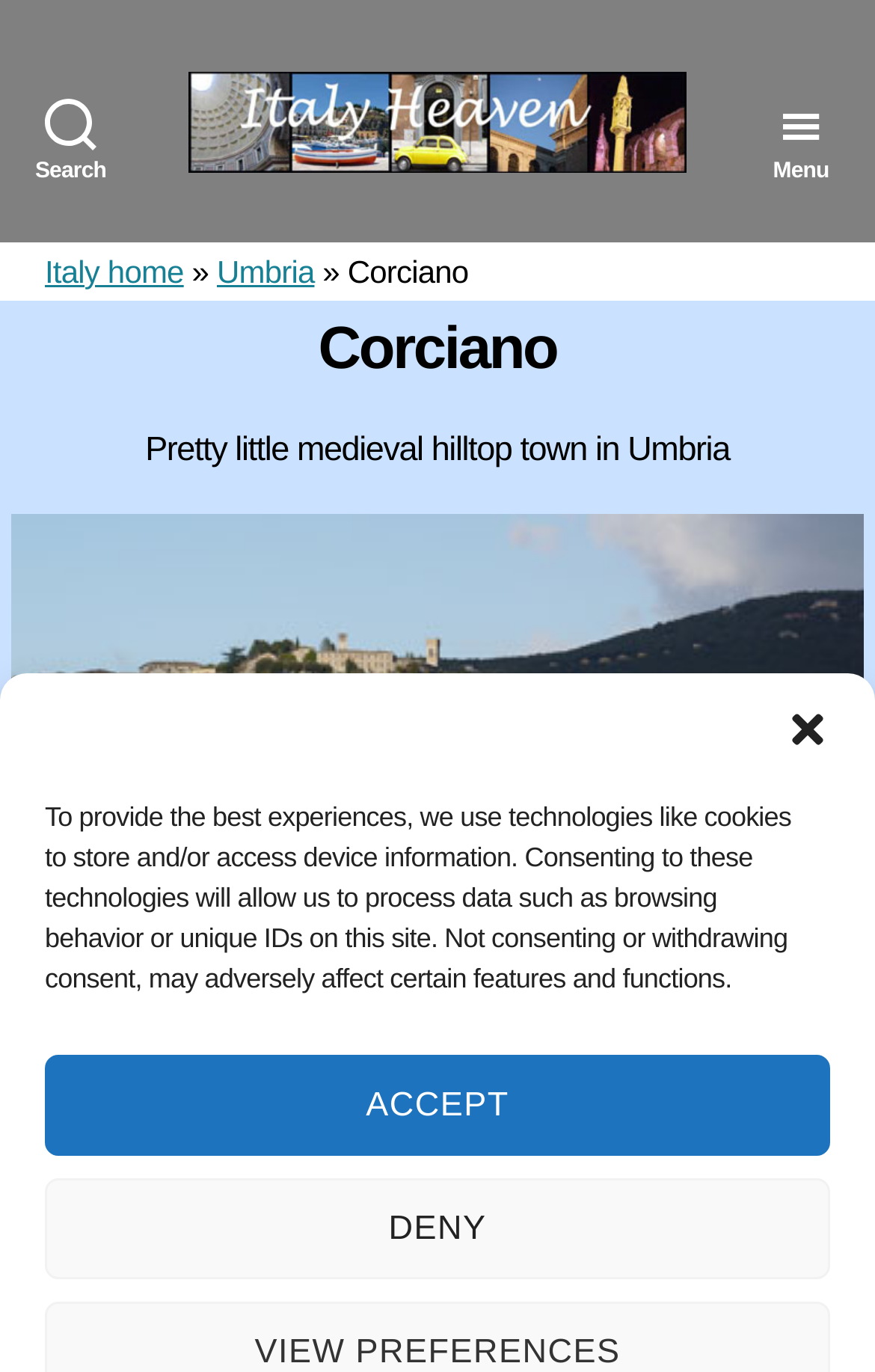Using the information in the image, give a comprehensive answer to the question: 
What is the name of the medieval hilltop town?

I found the answer by looking at the header section of the webpage, where it says 'Corciano' in a large font, and also in the figure caption section, where it says 'Corciano' again.